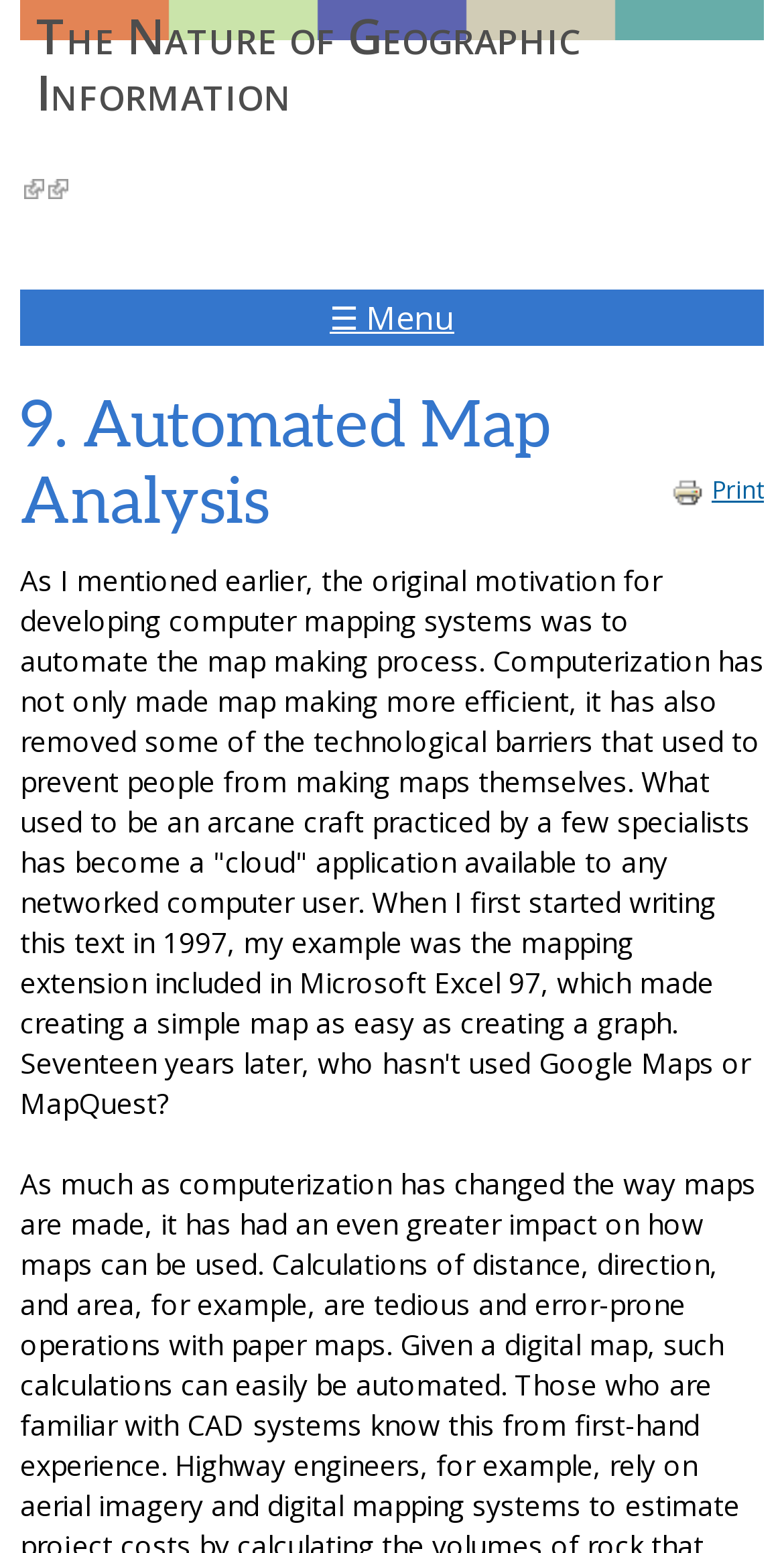Explain the webpage in detail, including its primary components.

The webpage is about "Automated Map Analysis" and is part of a larger resource called "The Nature of Geographic Information". At the top left of the page, there is a link to "Skip to main content". Below this, there is a table with a single row and cell that contains the title "The Nature of Geographic Information". 

To the right of the title, there are two small links indicating that they are external links. Below these links, there is a menu button labeled "☰ Menu" at the top center of the page. 

The main content of the page starts with a heading "9. Automated Map Analysis" at the top left. To the right of the heading, there is a link to "Print" with a small print icon next to it. 

Below the heading, there is a large block of text that discusses the automation of map making and how it has become more accessible to people. The text mentions the development of computer mapping systems, the removal of technological barriers, and the ease of creating maps using applications like Google Maps and MapQuest.